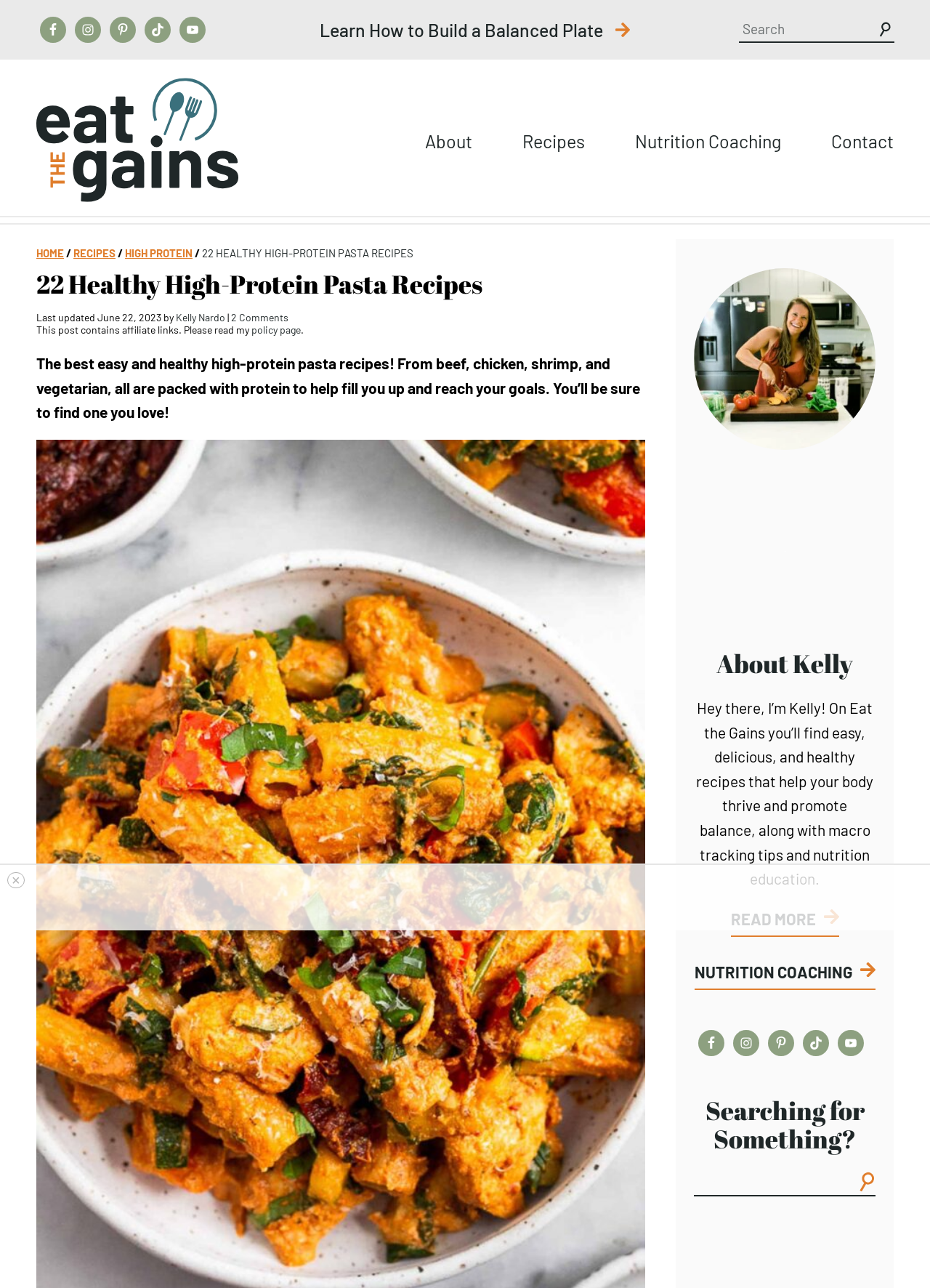Give an extensive and precise description of the webpage.

This webpage is about healthy high-protein pasta recipes. At the top, there are five social media links, including Facebook, Instagram, Pinterest, TikTok, and YouTube, each with an accompanying image. Below these links, there is a search bar and a navigation menu with links to "About", "Recipes", "Nutrition Coaching", and "Contact".

The main content of the page is divided into two sections. The first section has a heading "22 Healthy High-Protein Pasta Recipes" and a brief description of the recipes, stating that they are easy, healthy, and packed with protein. Below this, there is a paragraph of text that mentions affiliate links and a policy page.

The second section is about the author, Kelly, and has a heading "About Kelly". There is a brief introduction to Kelly and her website, Eat the Gains, which focuses on easy, delicious, and healthy recipes, as well as macro tracking tips and nutrition education. Below this, there are links to "READ MORE", "NUTRITION COACHING", and social media links to Facebook, Instagram, Pinterest, TikTok, and YouTube, each with an accompanying image.

On the right side of the page, there are two advertisements, one above the other. The first advertisement is an iframe, and the second is a search bar with a heading "Searching for Something?".